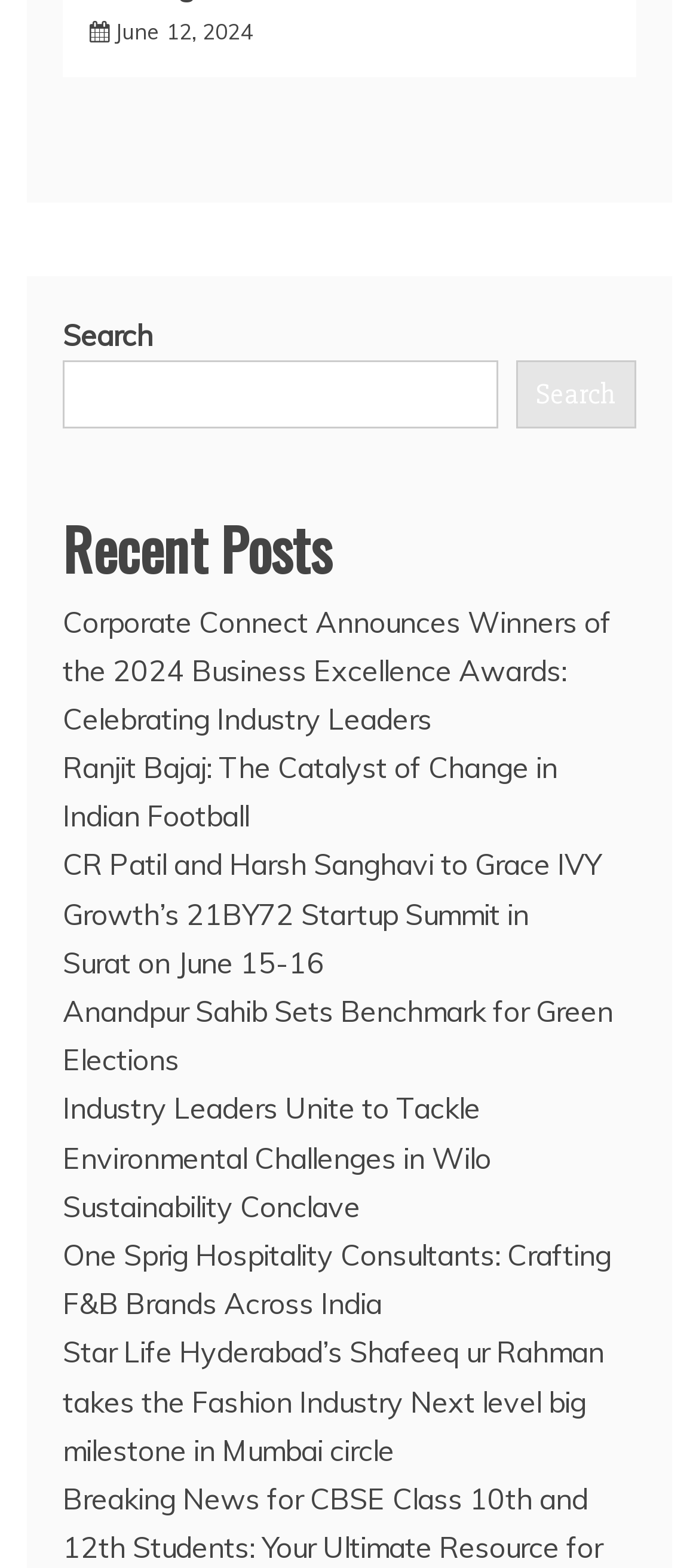Identify the bounding box coordinates of the specific part of the webpage to click to complete this instruction: "Click on June 12, 2024".

[0.164, 0.011, 0.362, 0.028]